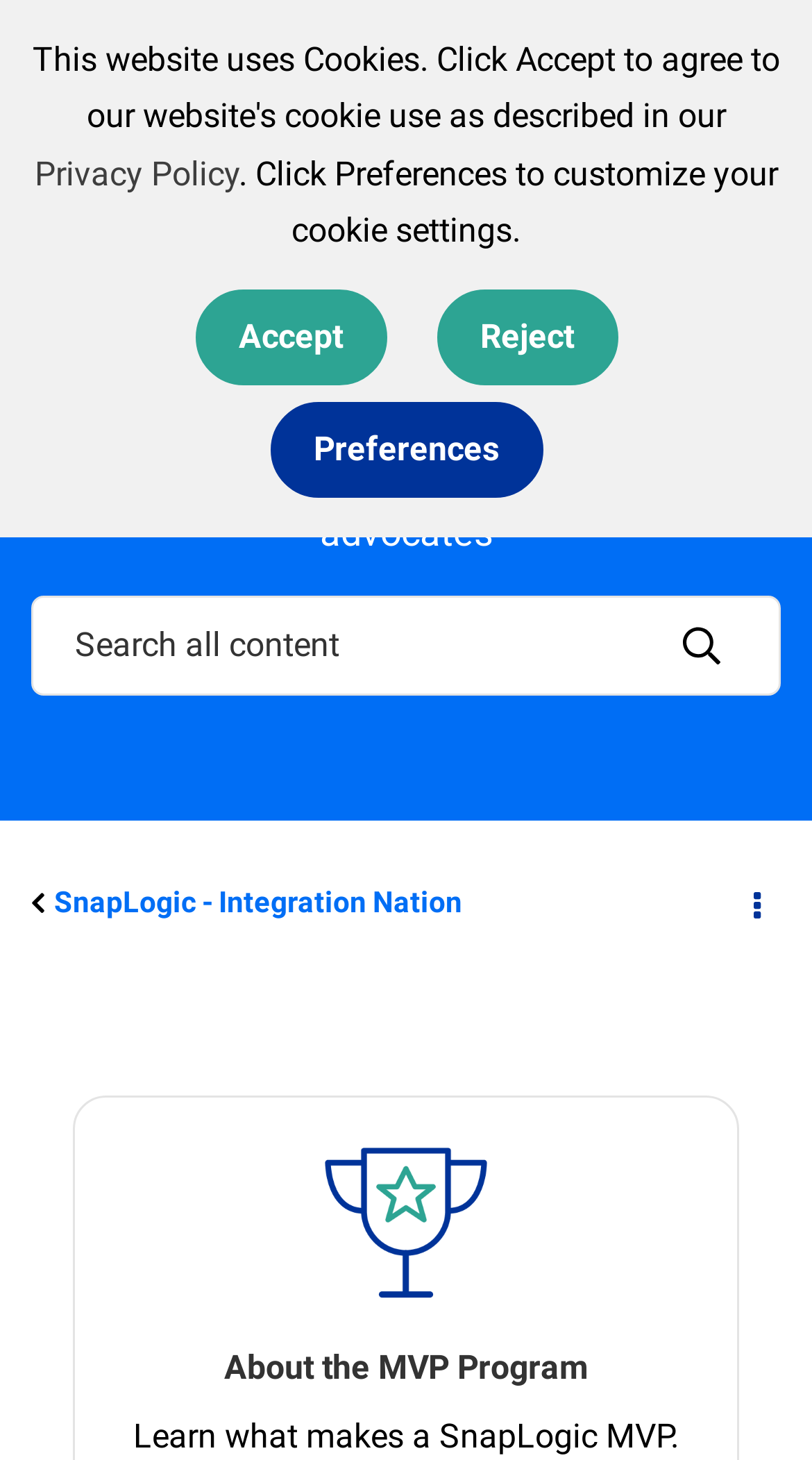Predict the bounding box of the UI element based on this description: "Sign In".

[0.821, 0.042, 0.962, 0.086]